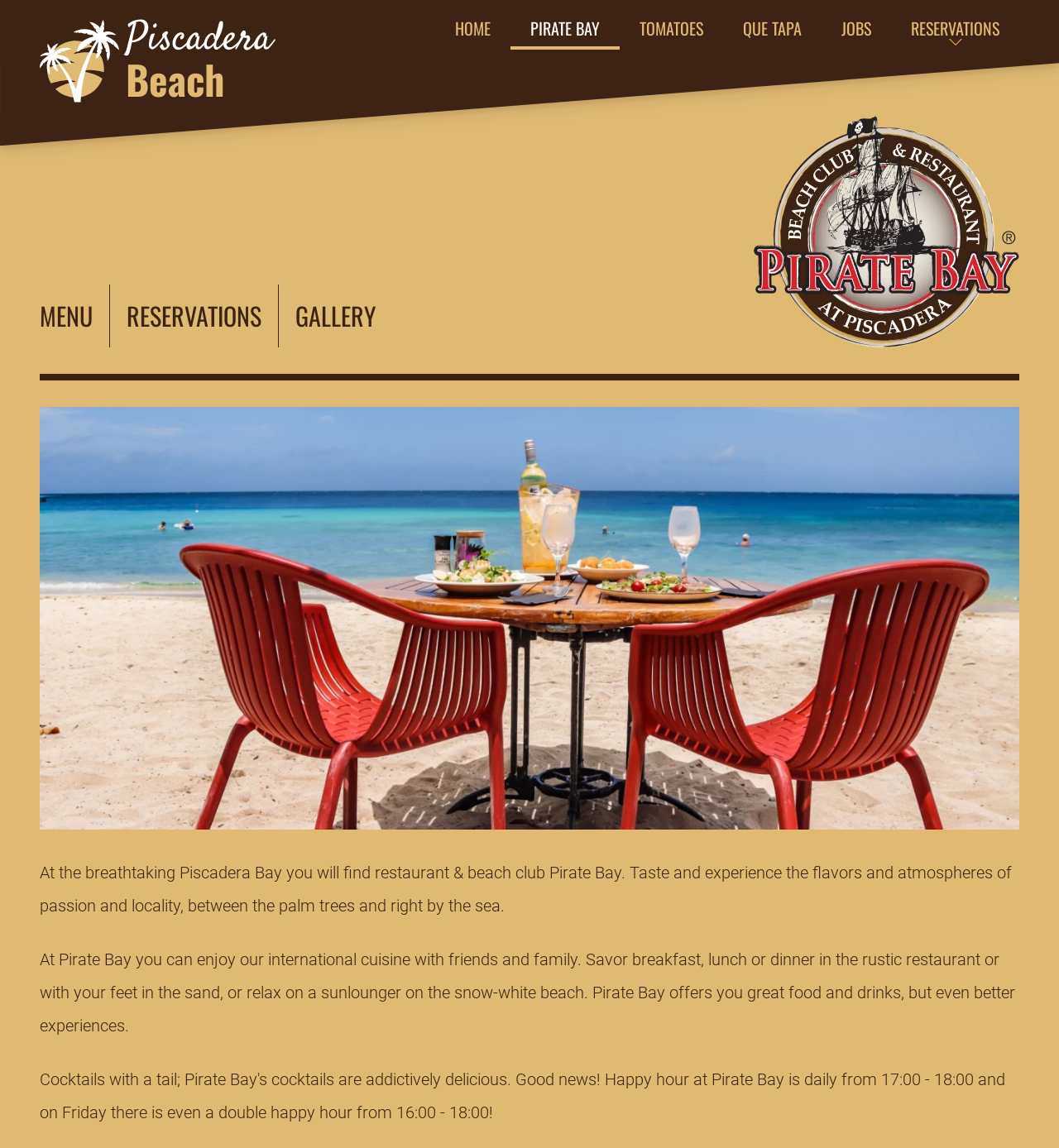What is the name of the beach where Pirate Bay is located?
Provide an in-depth and detailed explanation in response to the question.

I found the answer by looking at the link 'Piscadera Beach' at the top of the page, which suggests that Pirate Bay is located on this beach.